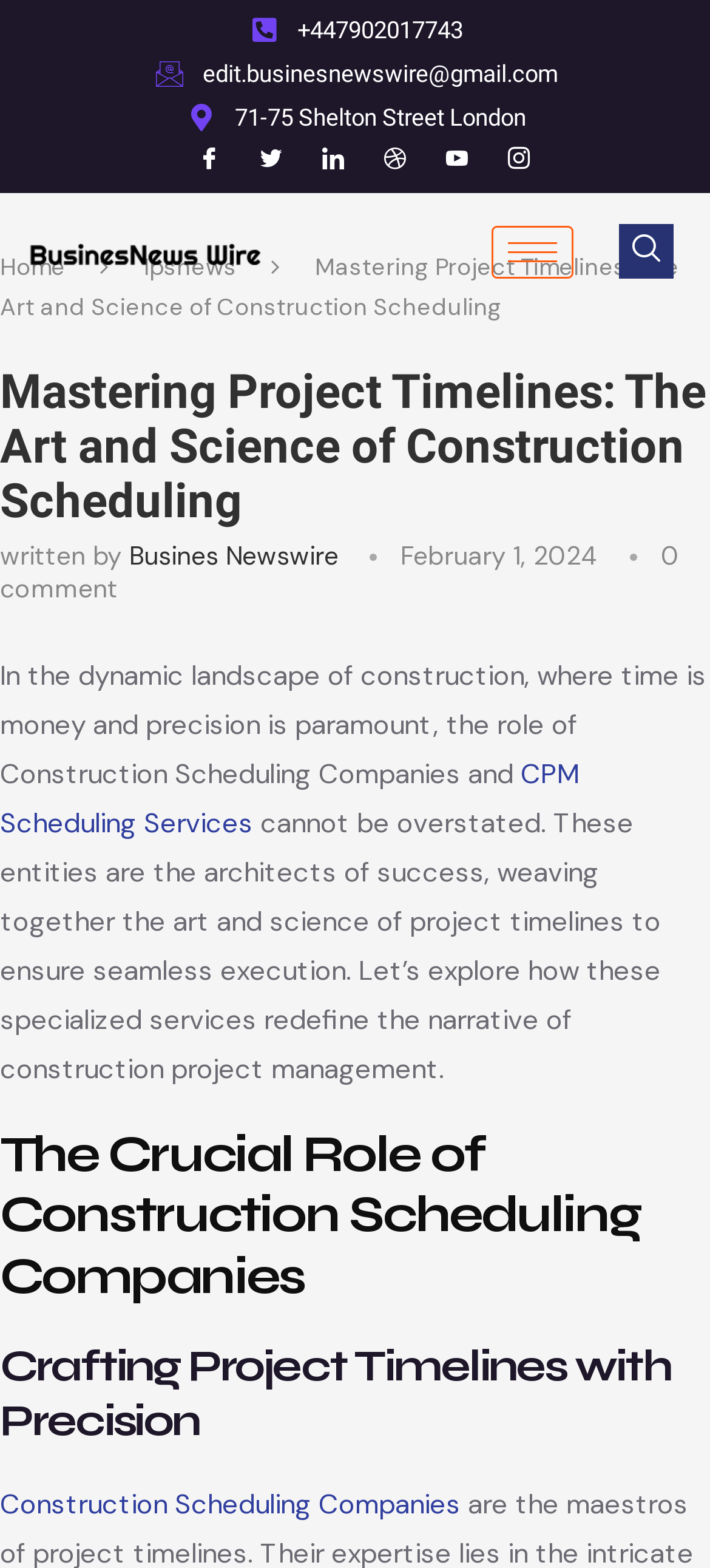Determine the bounding box coordinates for the area you should click to complete the following instruction: "Click the hamburger-icon button".

[0.692, 0.143, 0.808, 0.177]